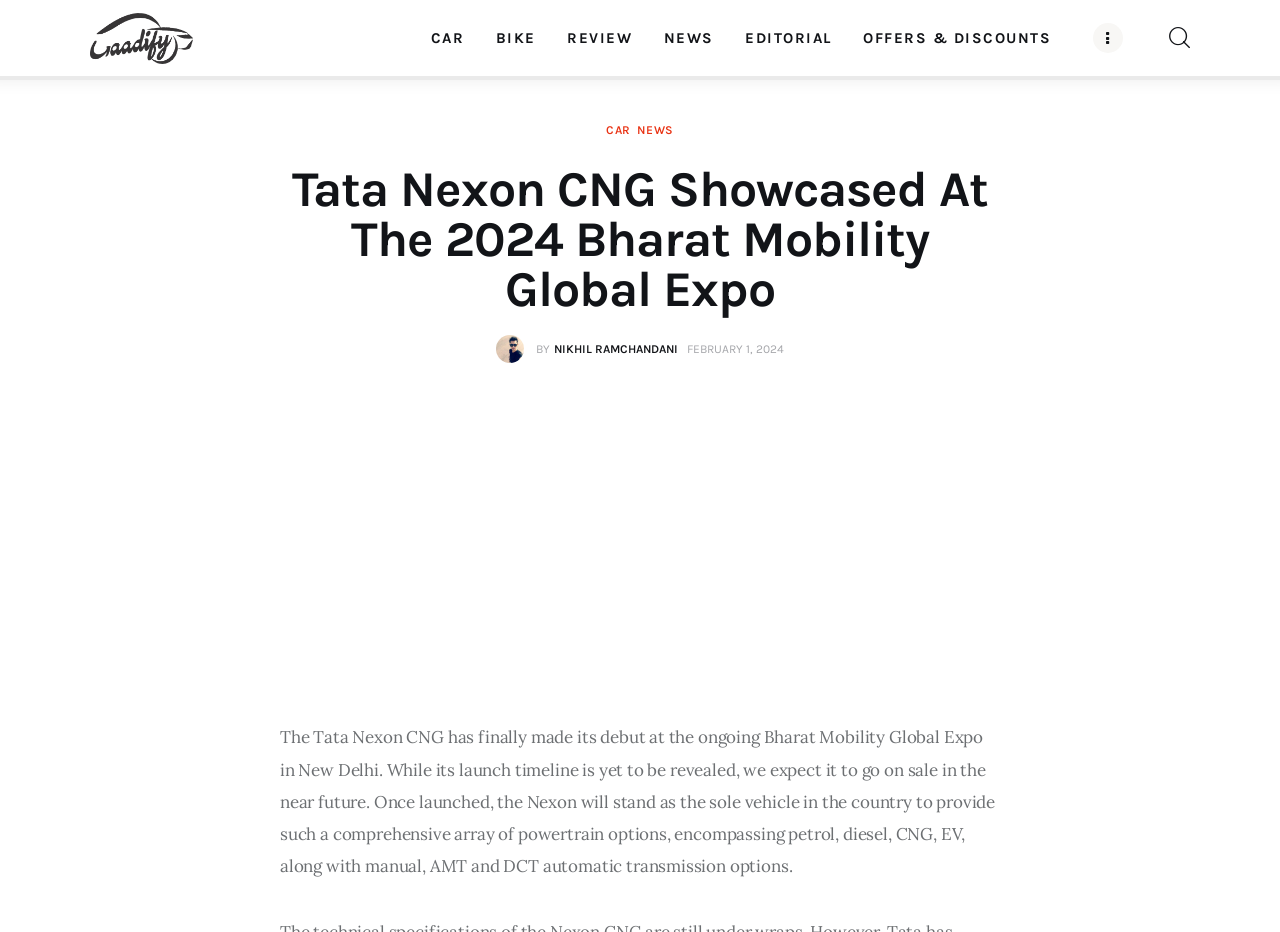Please specify the bounding box coordinates of the clickable section necessary to execute the following command: "Search for a car".

[0.912, 0.016, 0.93, 0.065]